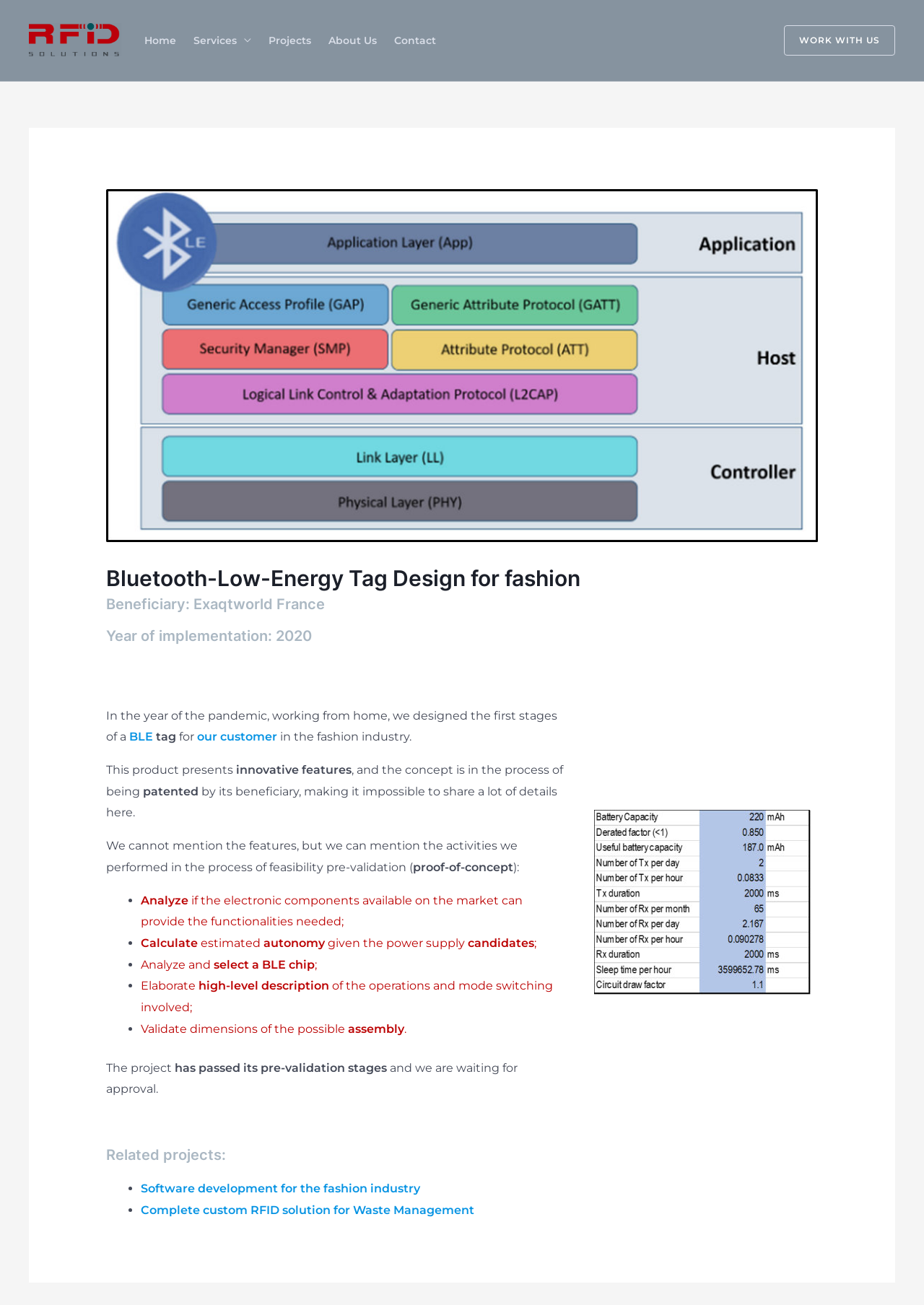Identify the bounding box coordinates for the element that needs to be clicked to fulfill this instruction: "Learn more about the 'Software development for the fashion industry' project". Provide the coordinates in the format of four float numbers between 0 and 1: [left, top, right, bottom].

[0.152, 0.905, 0.454, 0.916]